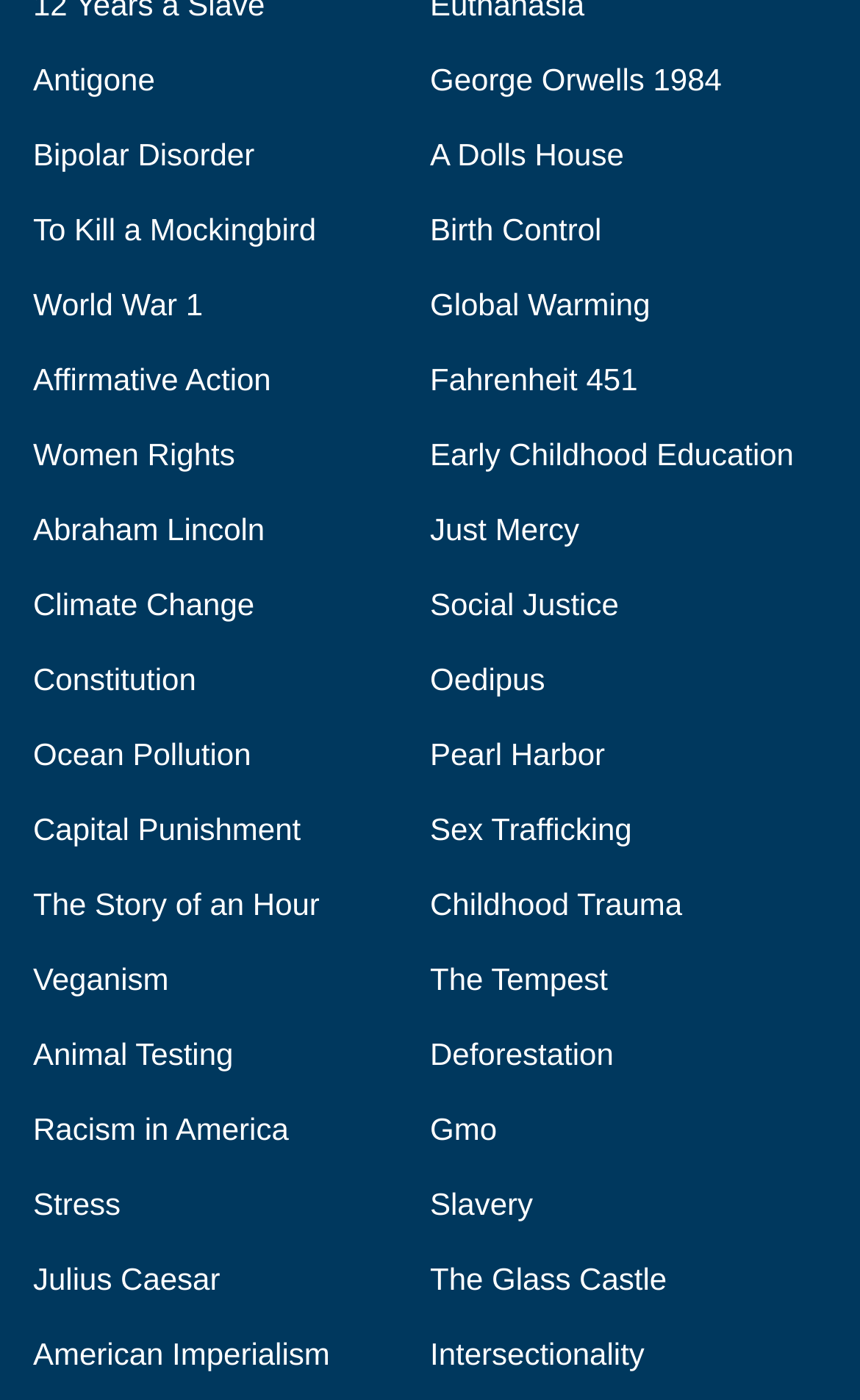Give a one-word or one-phrase response to the question:
What is the topic of the link below 'Bipolar Disorder'?

A Dolls House